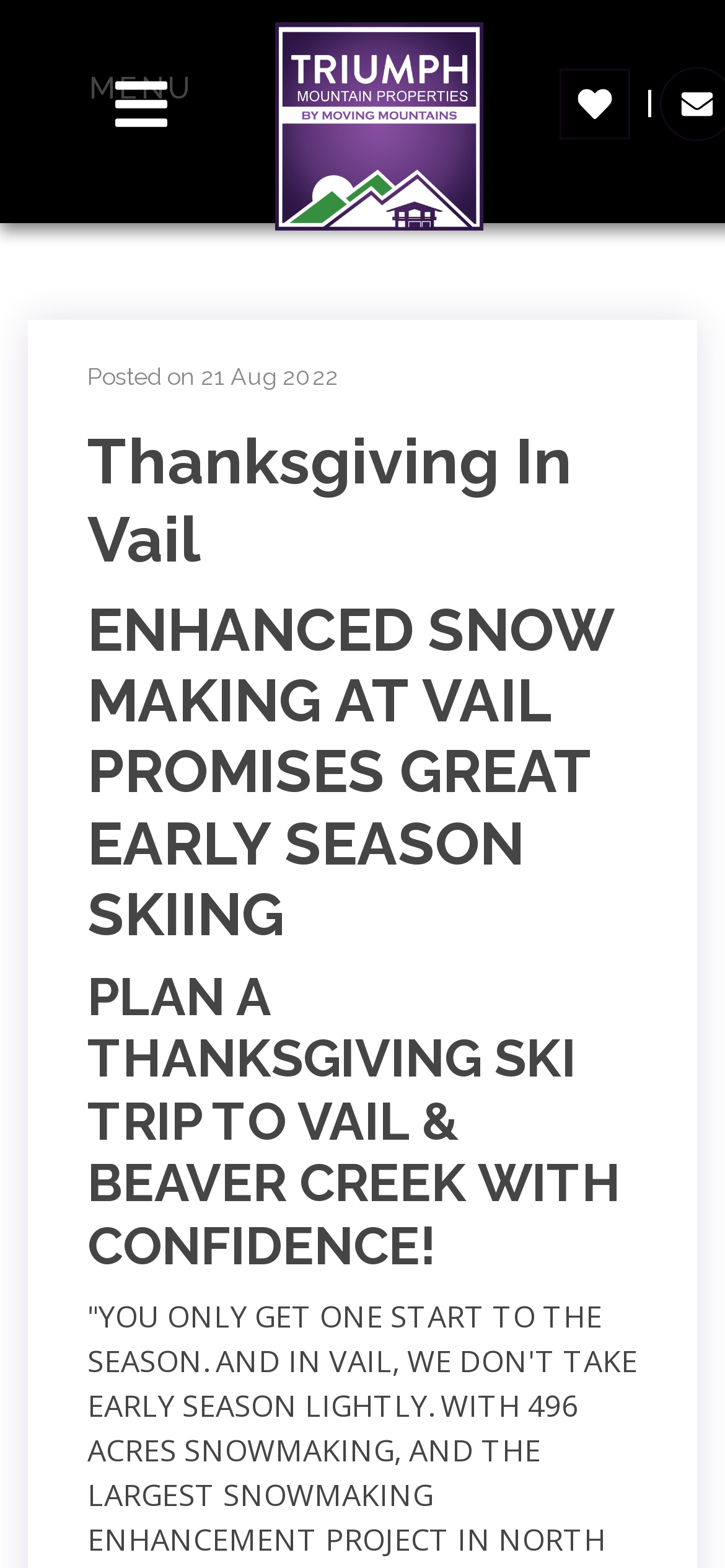What is the topic of the article?
Using the visual information, answer the question in a single word or phrase.

Thanksgiving in Vail